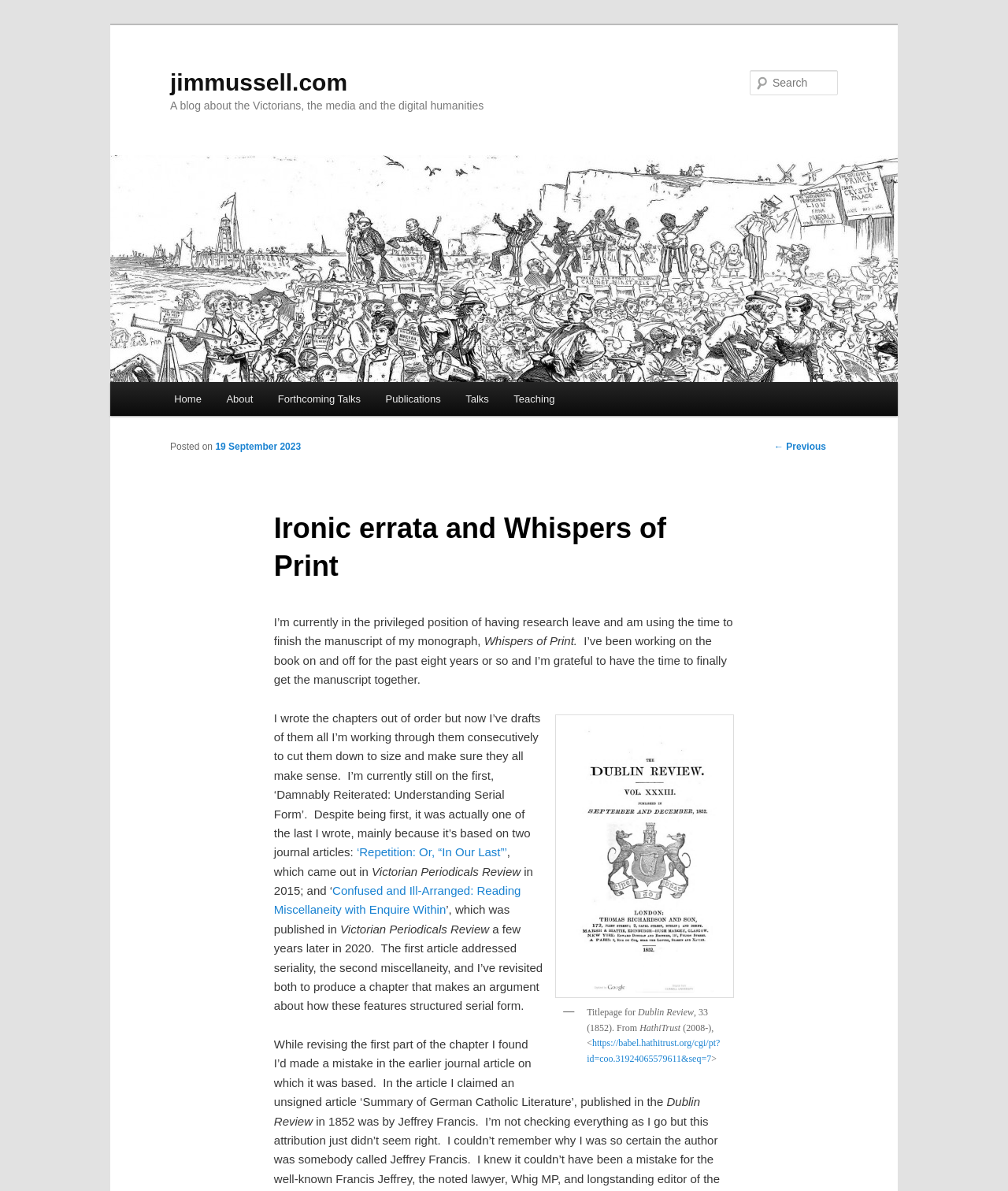What is the title of the figure?
Using the visual information, reply with a single word or short phrase.

Titlepage of Dublin Review